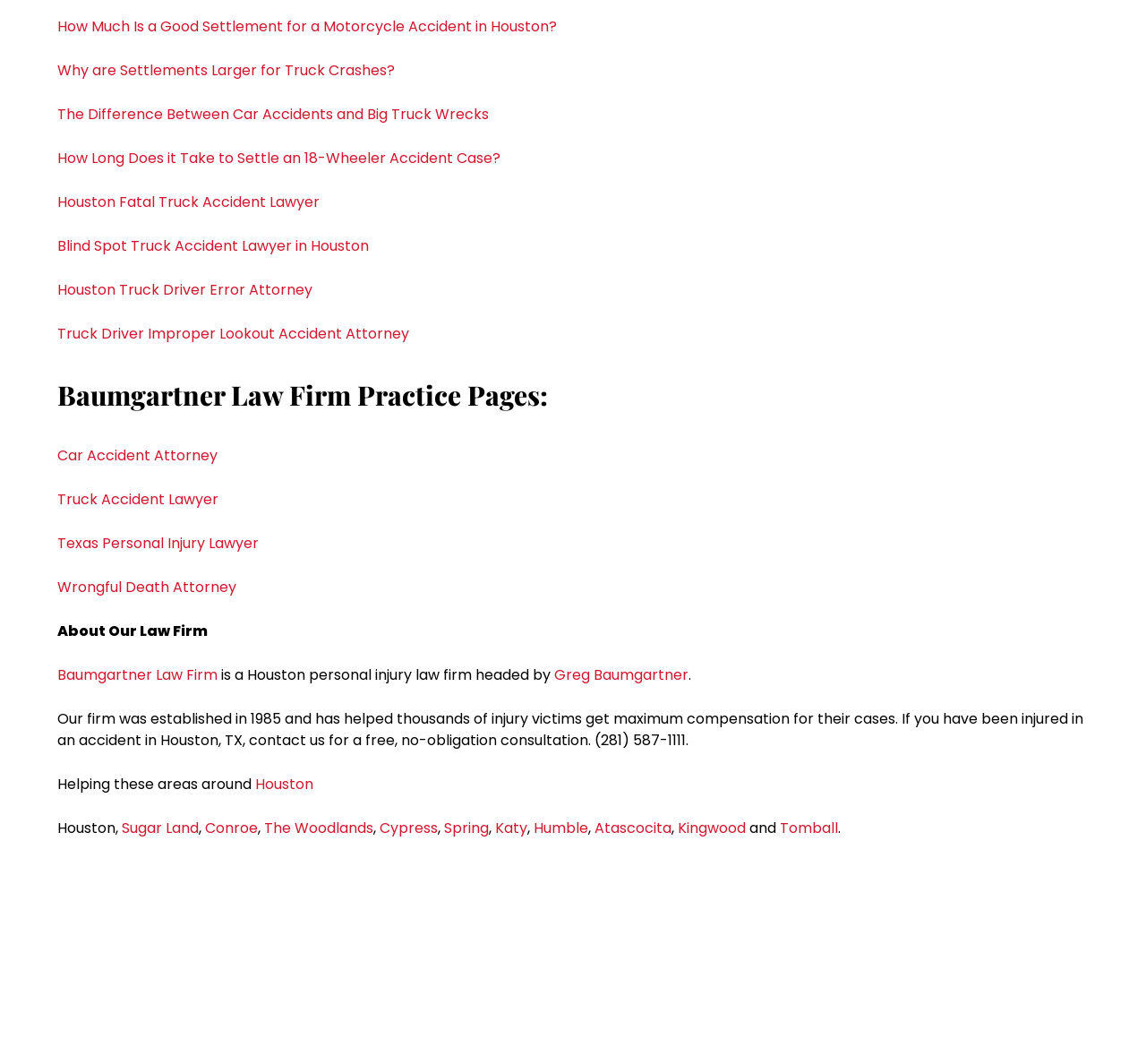Please answer the following question using a single word or phrase: When was Baumgartner Law Firm established?

1985